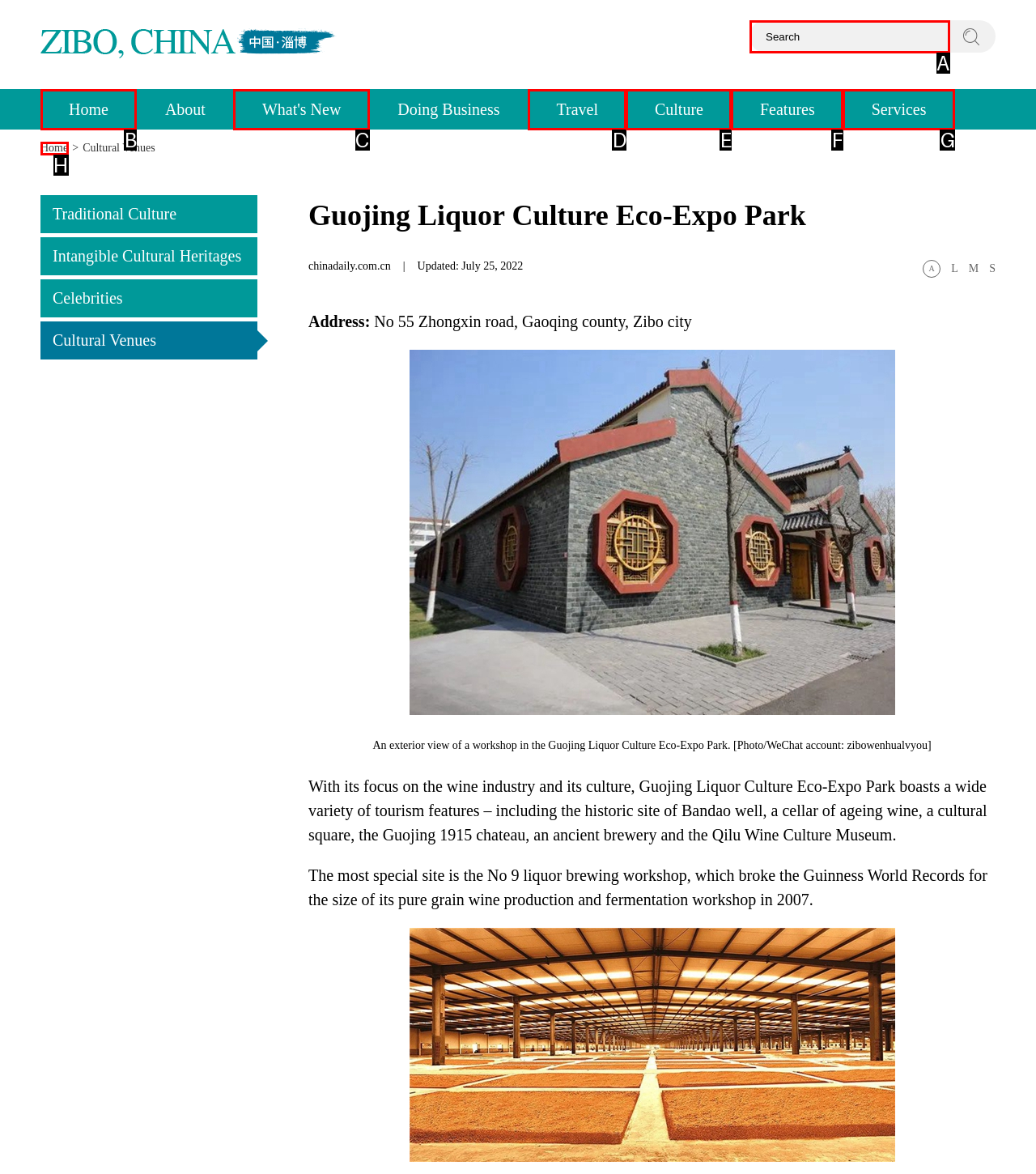Given the description: input value="Search" name="searchText" value="Search", identify the matching option. Answer with the corresponding letter.

A